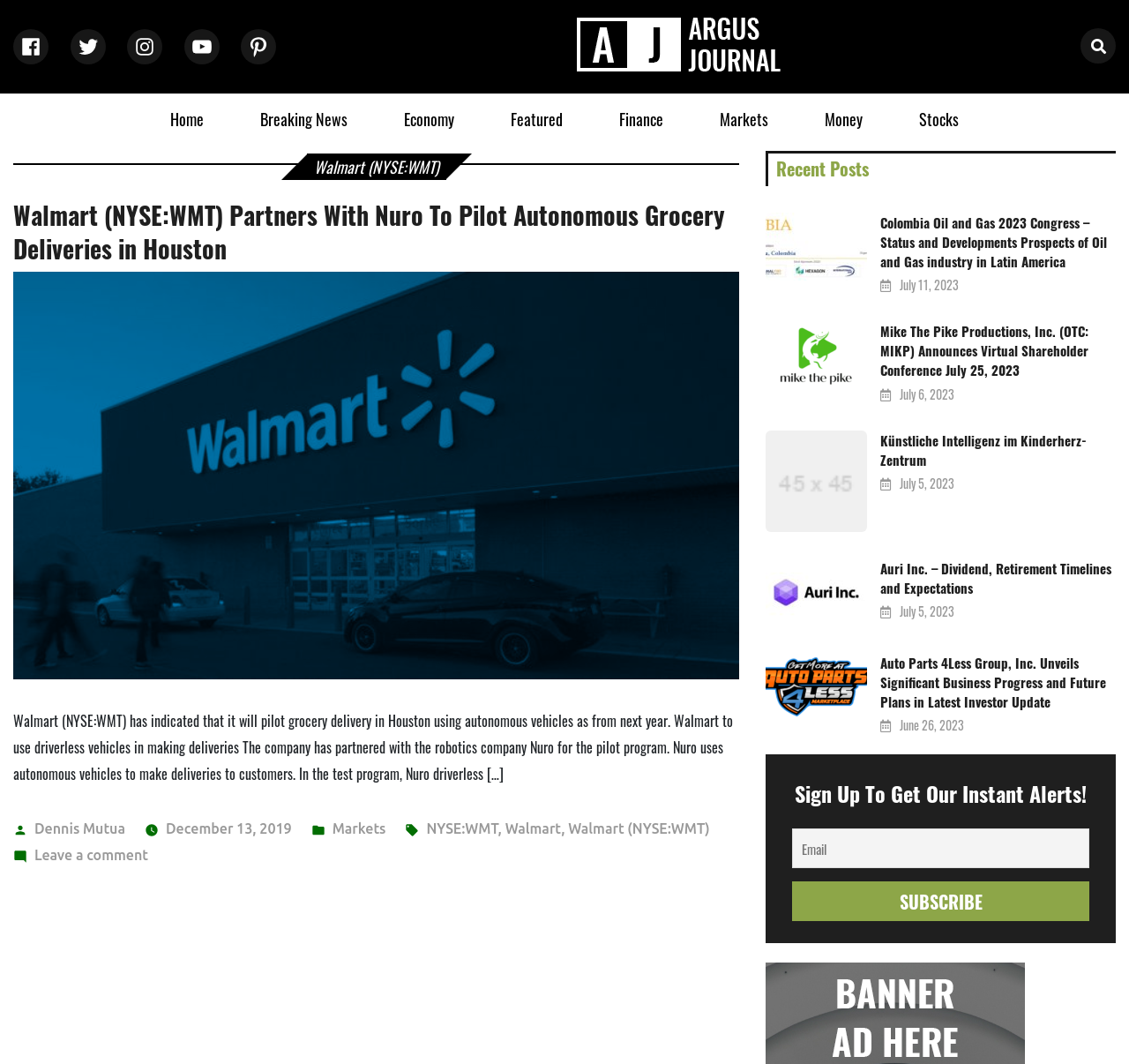Determine the bounding box coordinates of the region that needs to be clicked to achieve the task: "Click on the link to read about Colombia Oil and Gas 2023 Congress".

[0.678, 0.2, 0.768, 0.263]